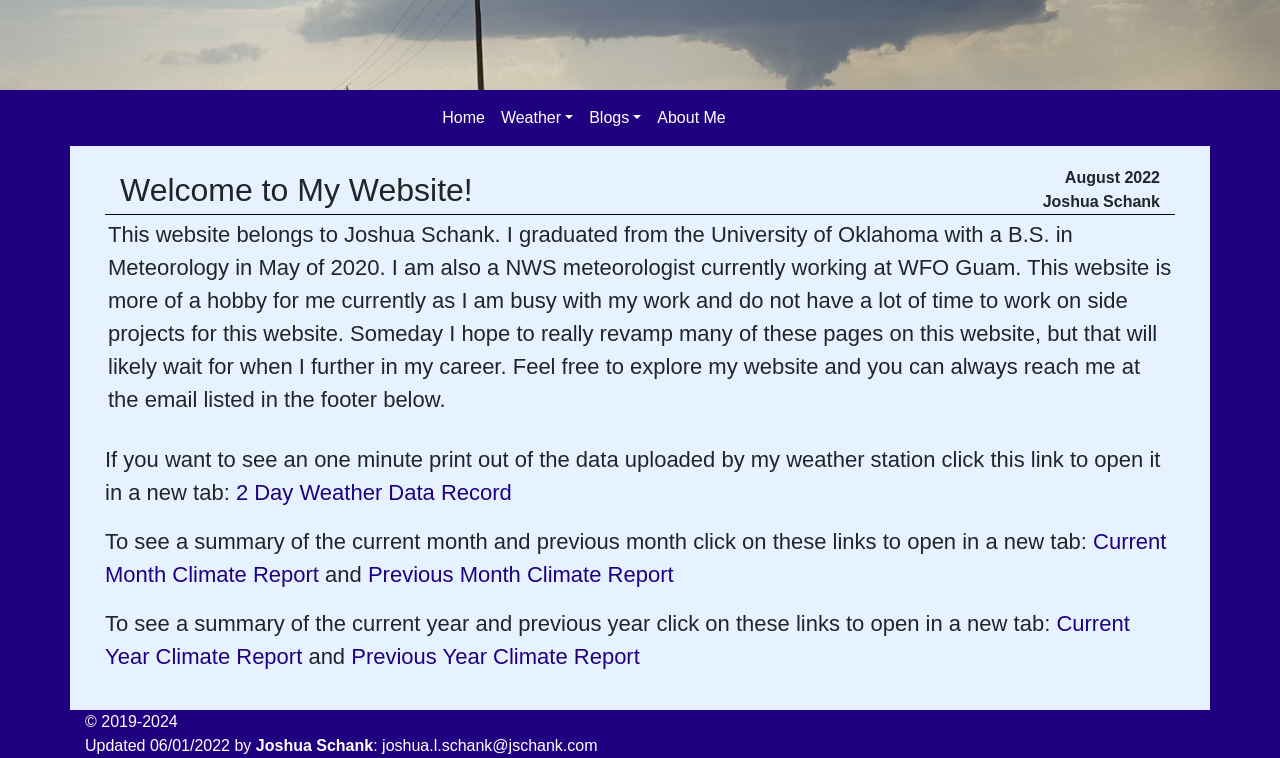Based on the description "2 Day Weather Data Record", find the bounding box of the specified UI element.

[0.184, 0.633, 0.4, 0.666]